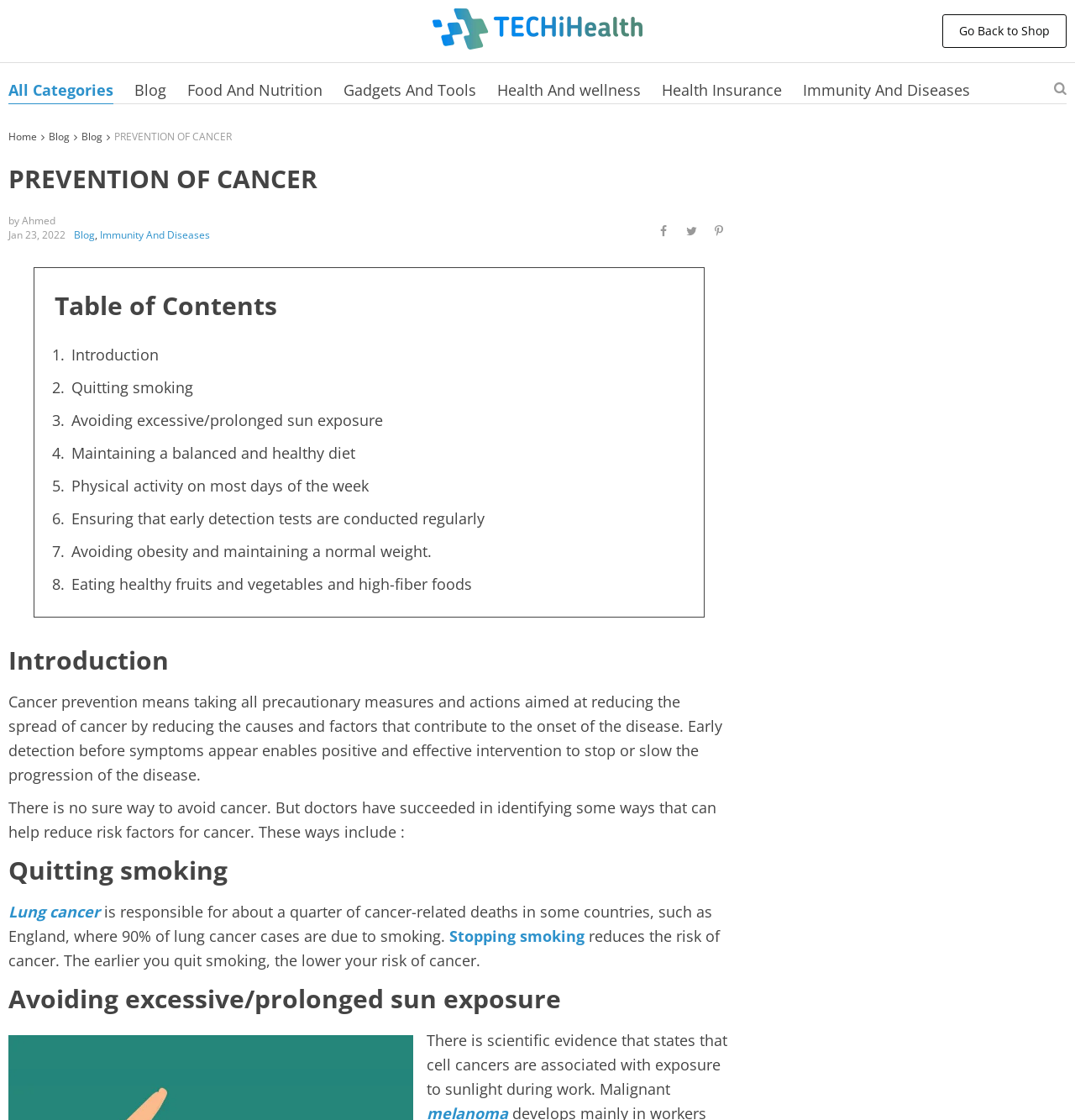Please find the bounding box for the UI element described by: "Gardening On A Dime".

None